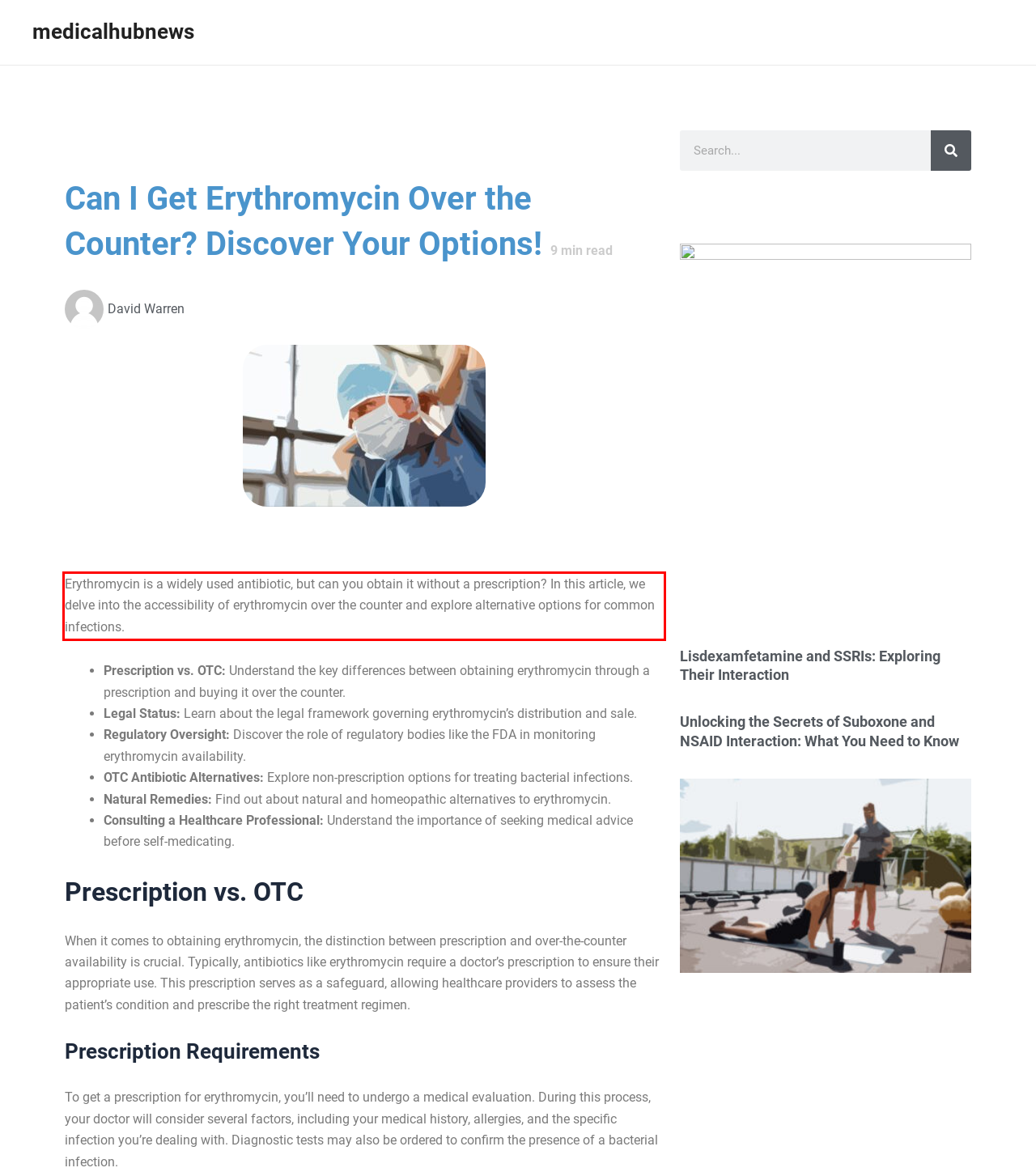From the screenshot of the webpage, locate the red bounding box and extract the text contained within that area.

Erythromycin is a widely used antibiotic, but can you obtain it without a prescription? In this article, we delve into the accessibility of erythromycin over the counter and explore alternative options for common infections.